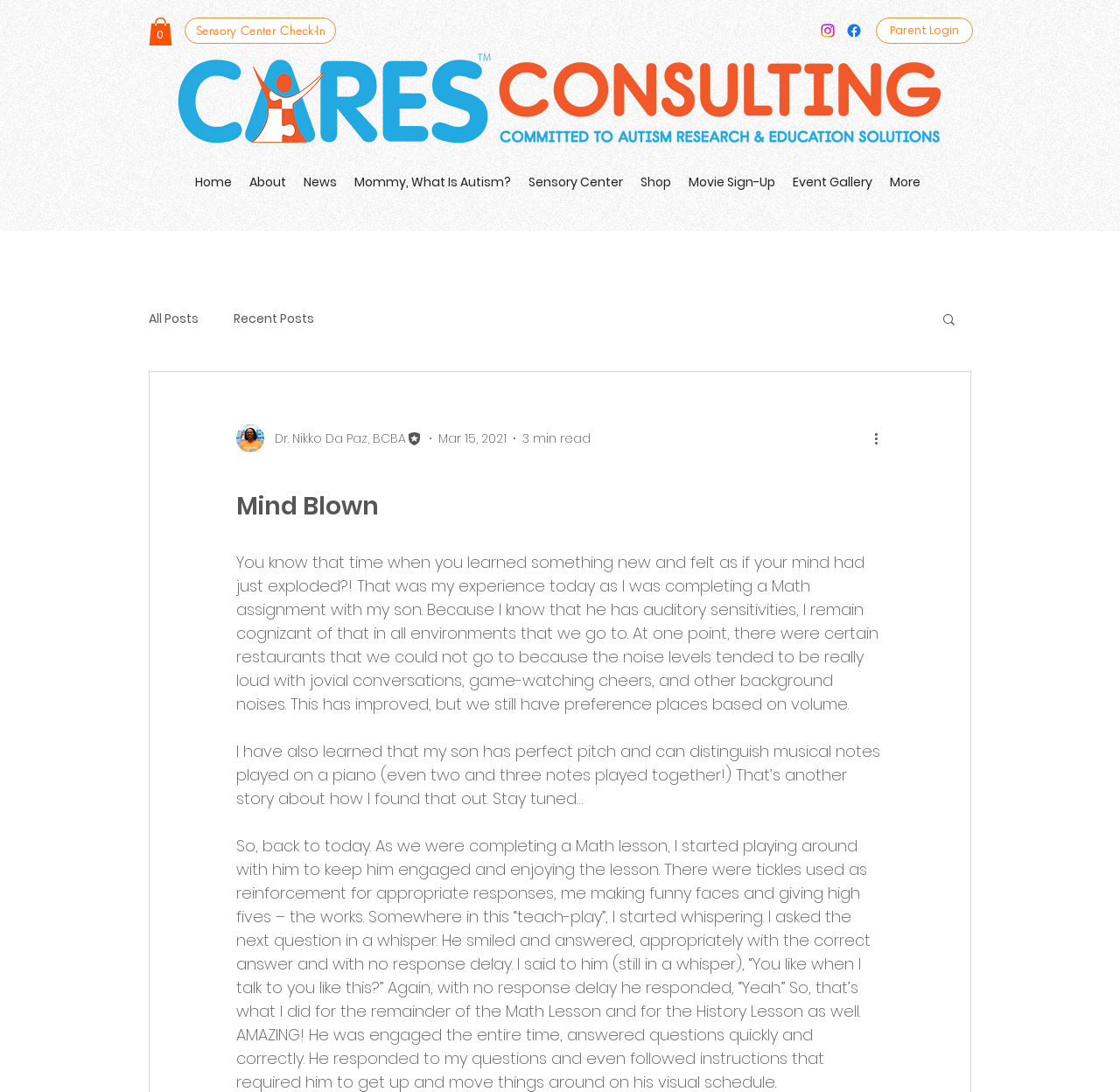Please provide a short answer using a single word or phrase for the question:
How many minutes does it take to read the article?

3 min